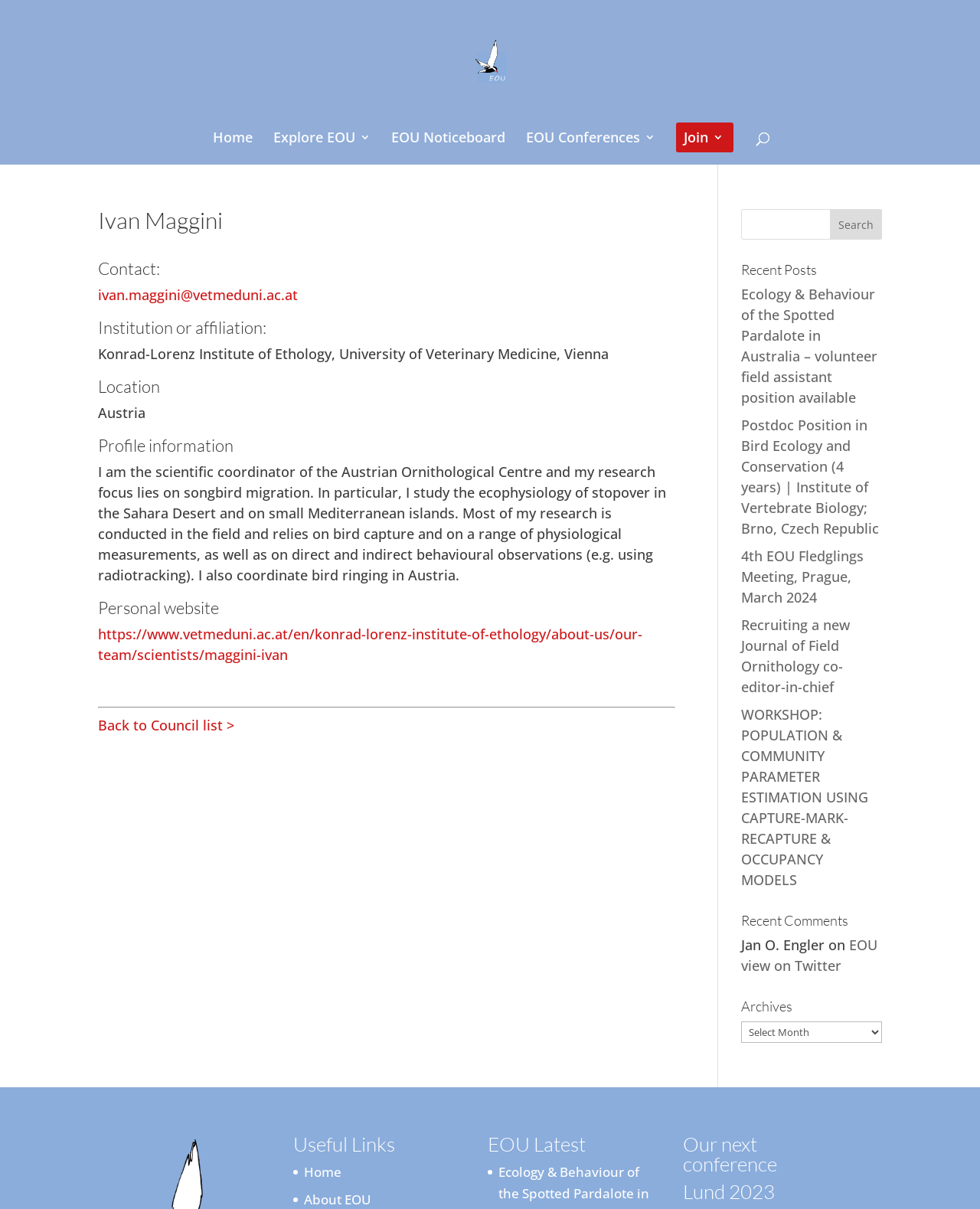How many links are there in the 'Recent Posts' section?
Kindly give a detailed and elaborate answer to the question.

I counted the number of links in the 'Recent Posts' section, which is located on the right side of the webpage. I found 5 links with titles such as 'Ecology & Behaviour of the Spotted Pardalote in Australia – volunteer field assistant position available' and 'WORKSHOP: POPULATION & COMMUNITY PARAMETER ESTIMATION USING CAPTURE-MARK-RECAPTURE & OCCUPANCY MODELS'.